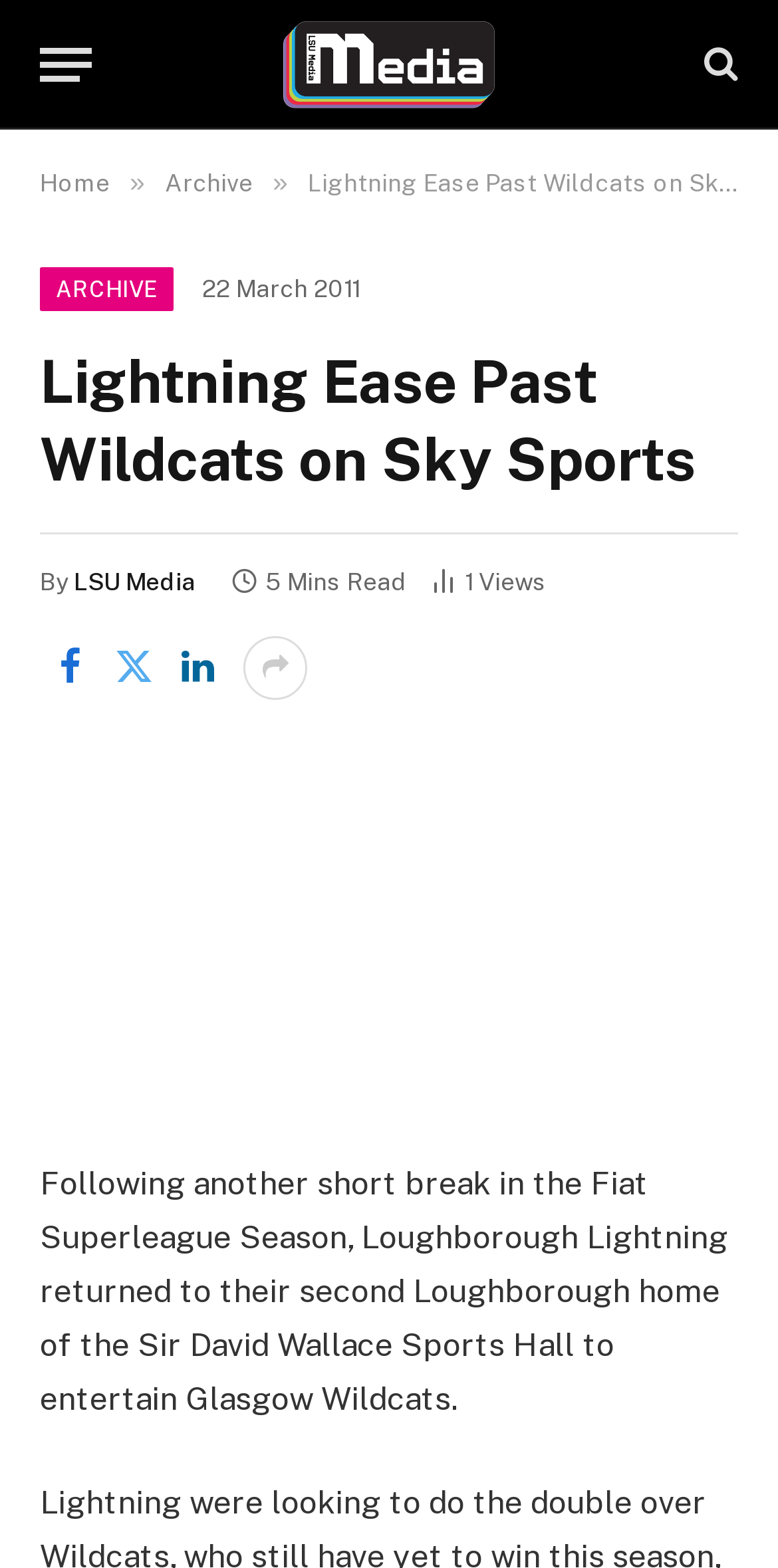Please determine the bounding box coordinates of the element to click on in order to accomplish the following task: "Go to LSU Media homepage". Ensure the coordinates are four float numbers ranging from 0 to 1, i.e., [left, top, right, bottom].

[0.363, 0.0, 0.637, 0.083]